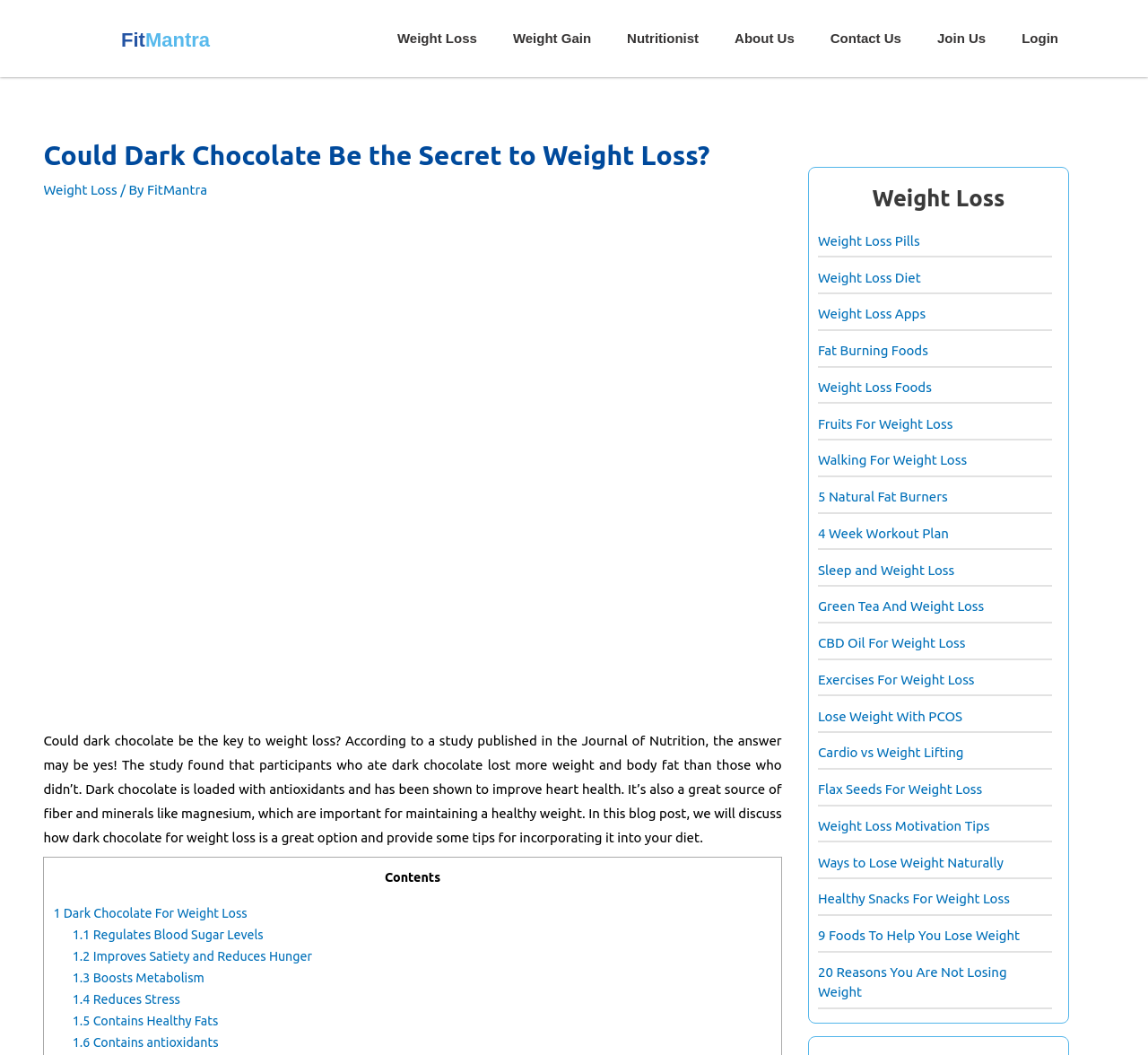Find the bounding box coordinates for the element that must be clicked to complete the instruction: "Learn about 'Dark Chocolate For Weight Loss'". The coordinates should be four float numbers between 0 and 1, indicated as [left, top, right, bottom].

[0.046, 0.859, 0.215, 0.873]